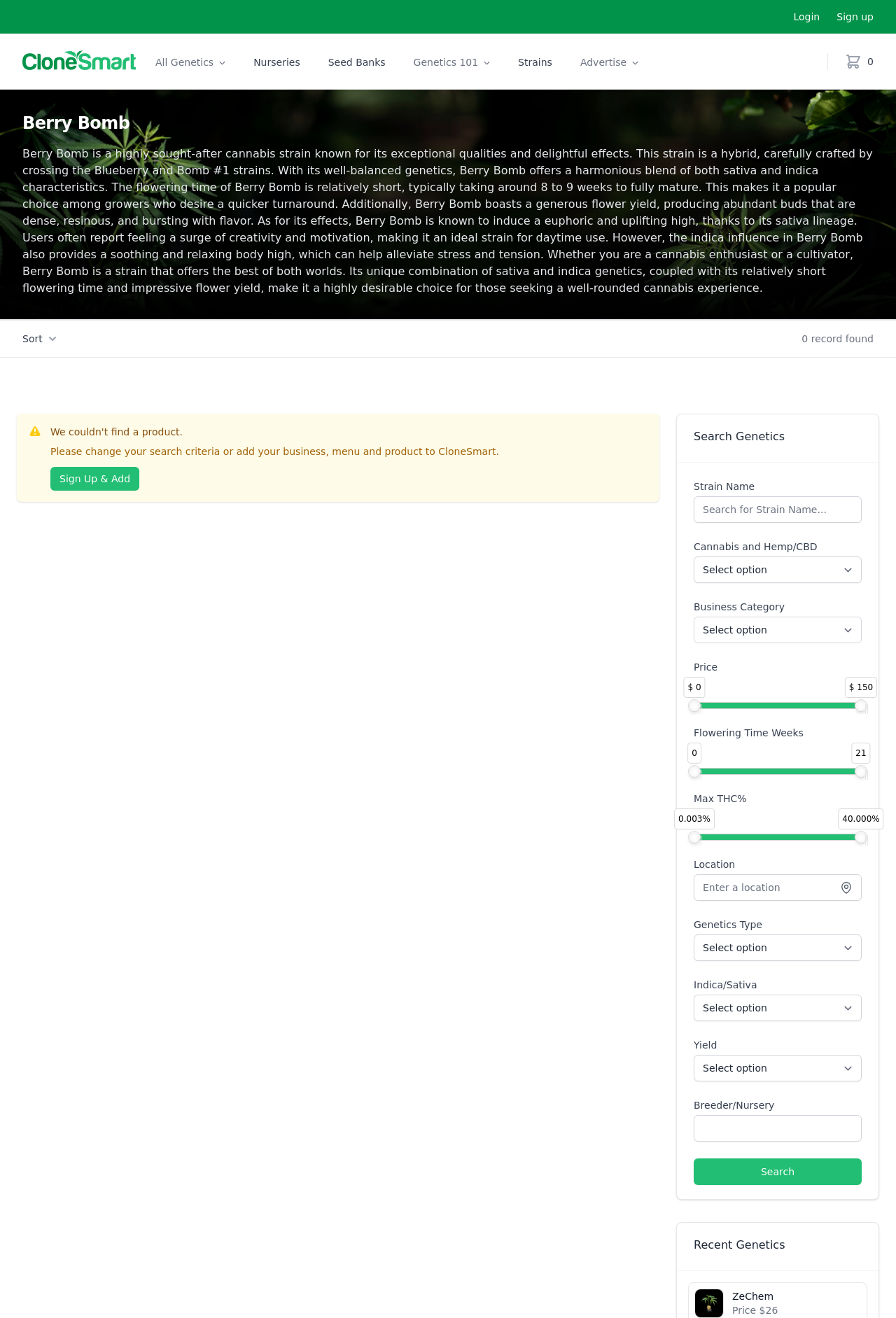How many weeks does Berry Bomb take to fully mature? Refer to the image and provide a one-word or short phrase answer.

8 to 9 weeks